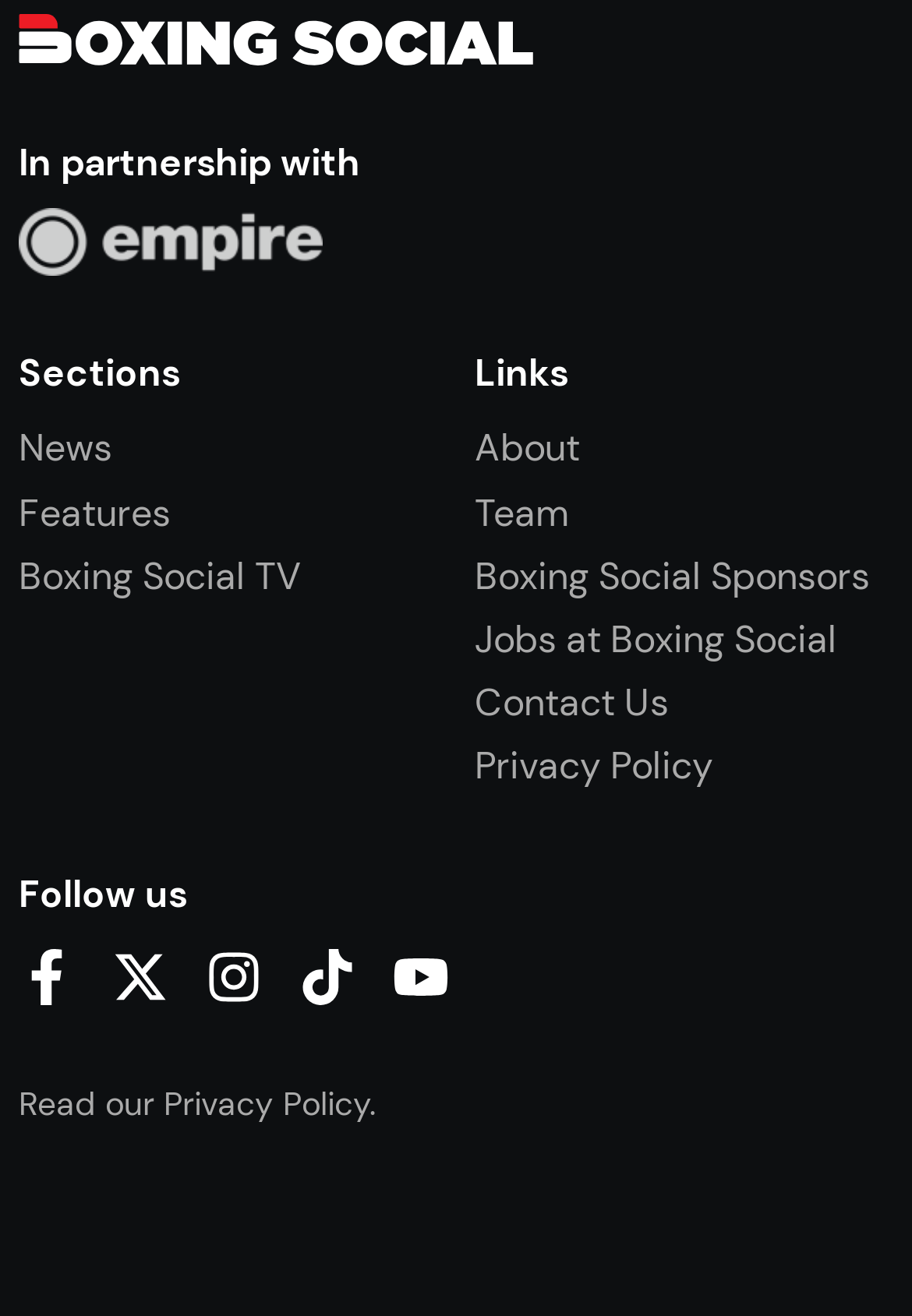Extract the bounding box coordinates of the UI element described: "Jobs at Boxing Social". Provide the coordinates in the format [left, top, right, bottom] with values ranging from 0 to 1.

[0.521, 0.467, 0.918, 0.504]